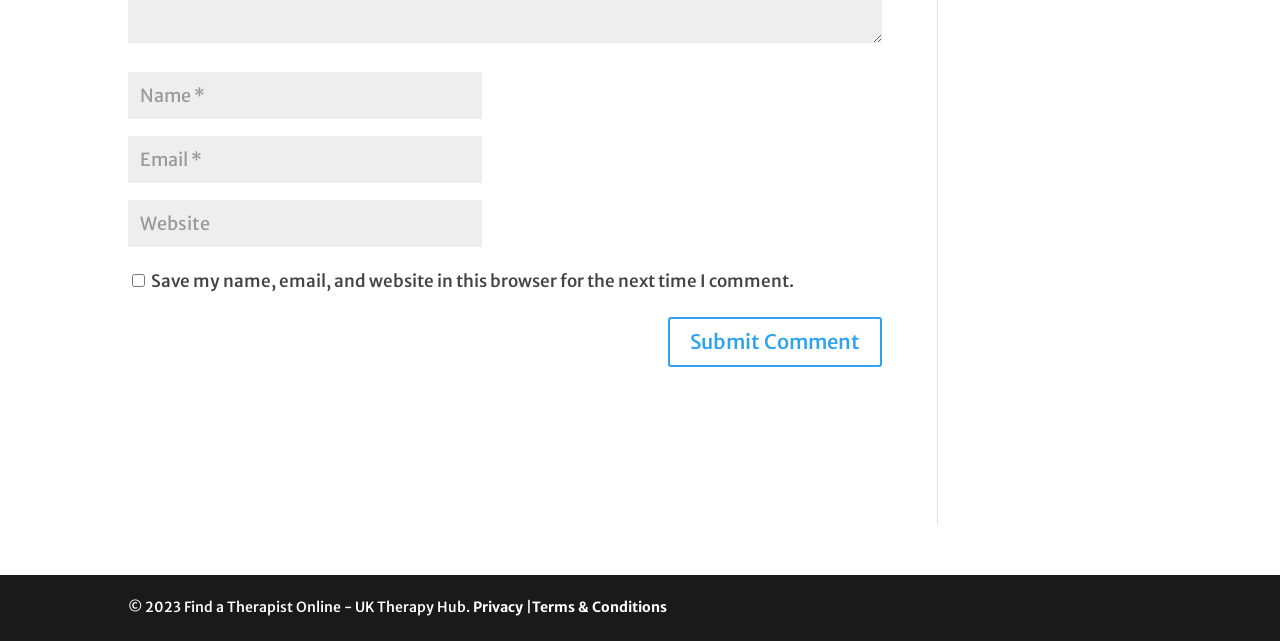Please analyze the image and provide a thorough answer to the question:
How many links are present in the footer section?

The footer section contains two links, 'Privacy' and 'Terms & Conditions', which are separated by a '|' symbol.